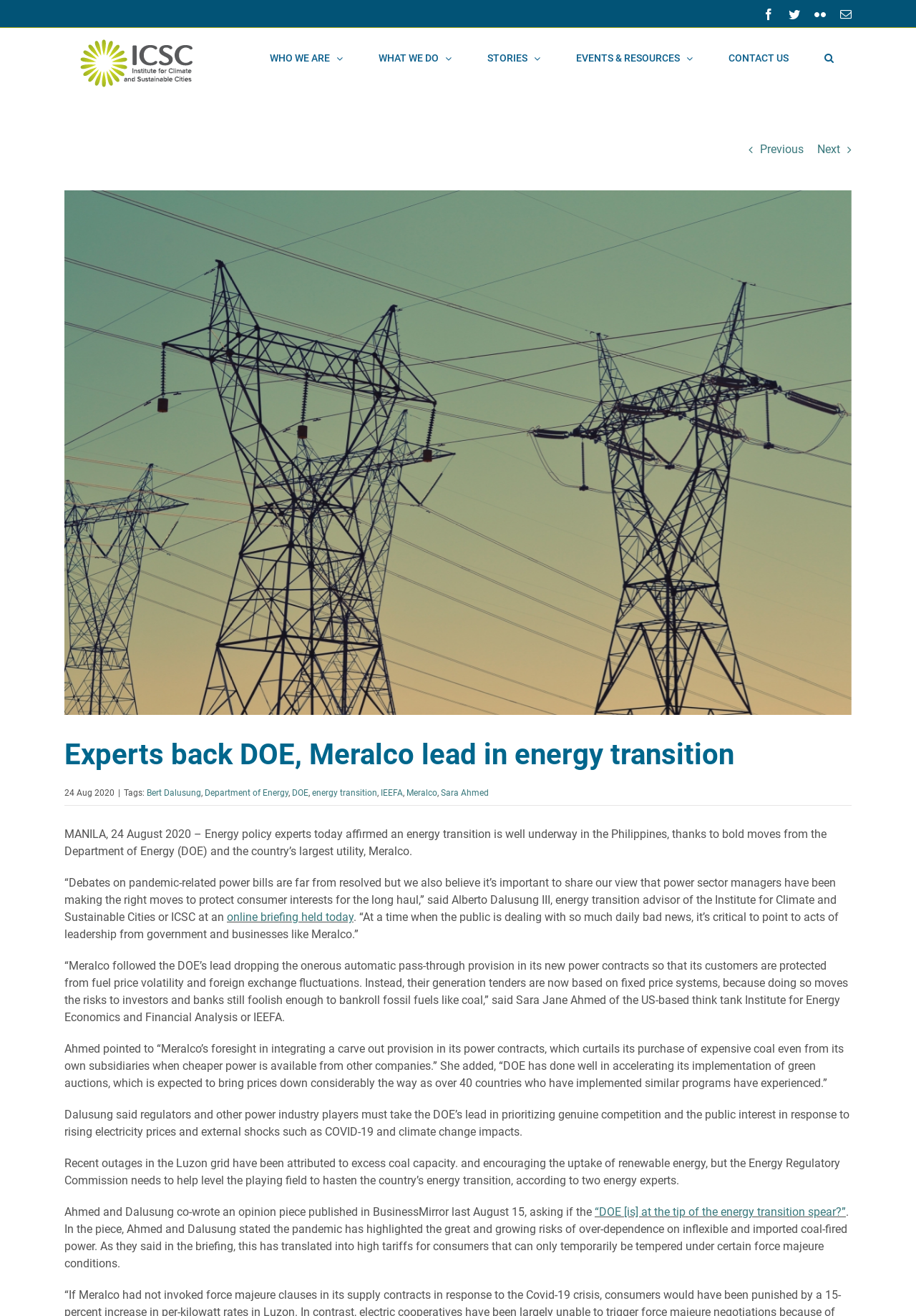Can you show the bounding box coordinates of the region to click on to complete the task described in the instruction: "Search"?

[0.88, 0.021, 0.93, 0.067]